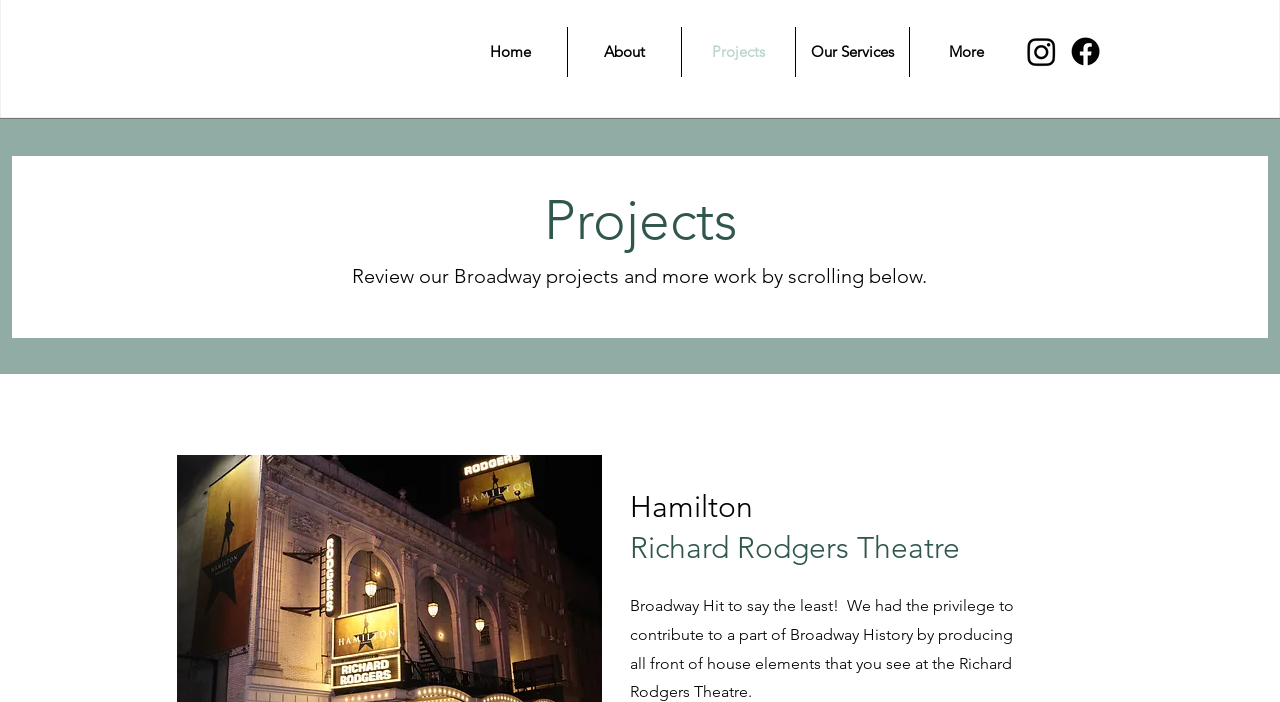What is the description of the project mentioned below the 'Projects' heading?
From the details in the image, answer the question comprehensively.

After analyzing the webpage content, I found a StaticText element with the description 'Broadway Hit to say the least! We had the privilege to contribute to a part of Broadway History by producing all front of house elements that you see at the Richard Rodgers Theatre.' at a bounding box coordinate of [0.492, 0.849, 0.792, 0.999], which is located below the 'Projects' heading.